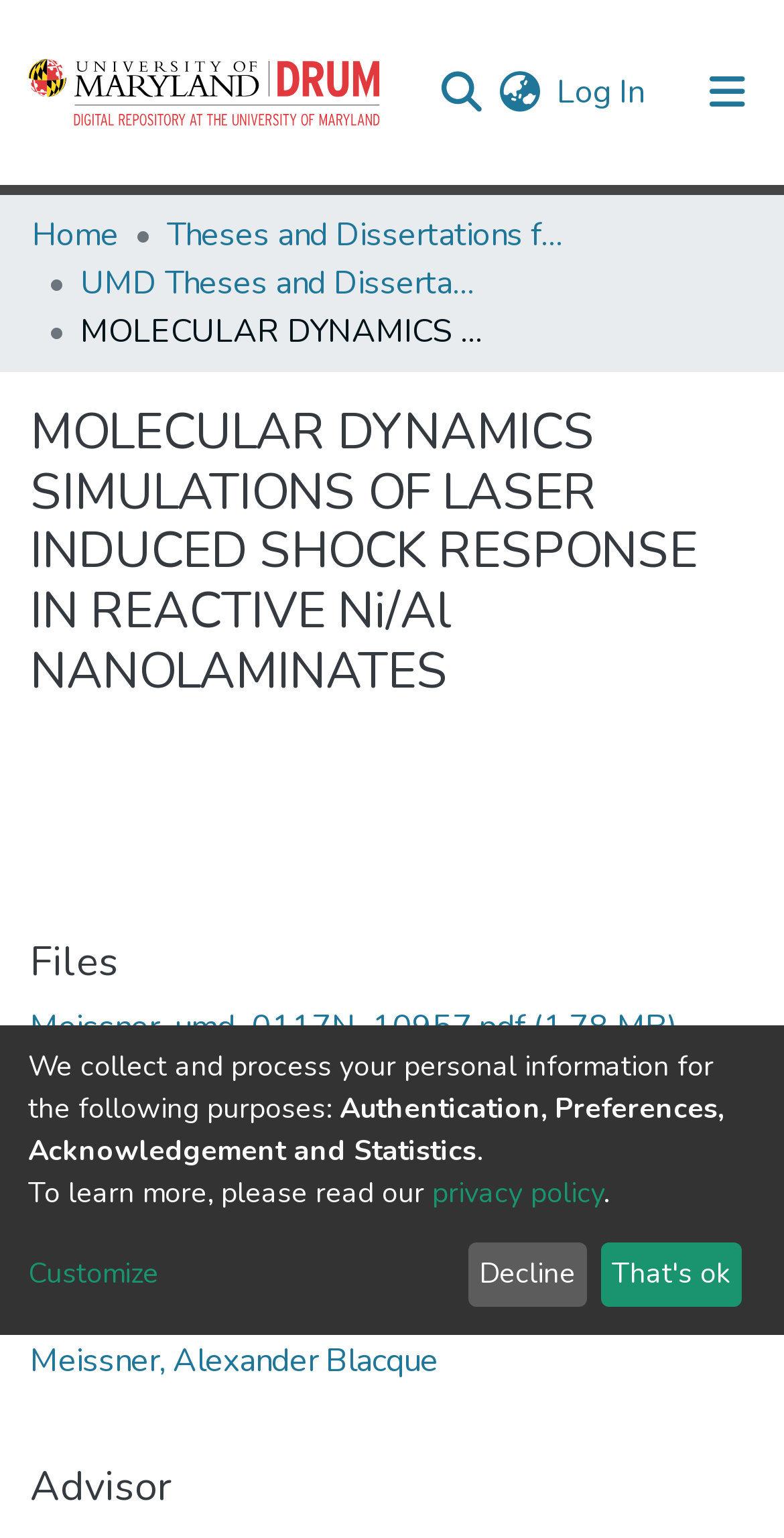Could you highlight the region that needs to be clicked to execute the instruction: "Log in to the system"?

[0.705, 0.046, 0.826, 0.075]